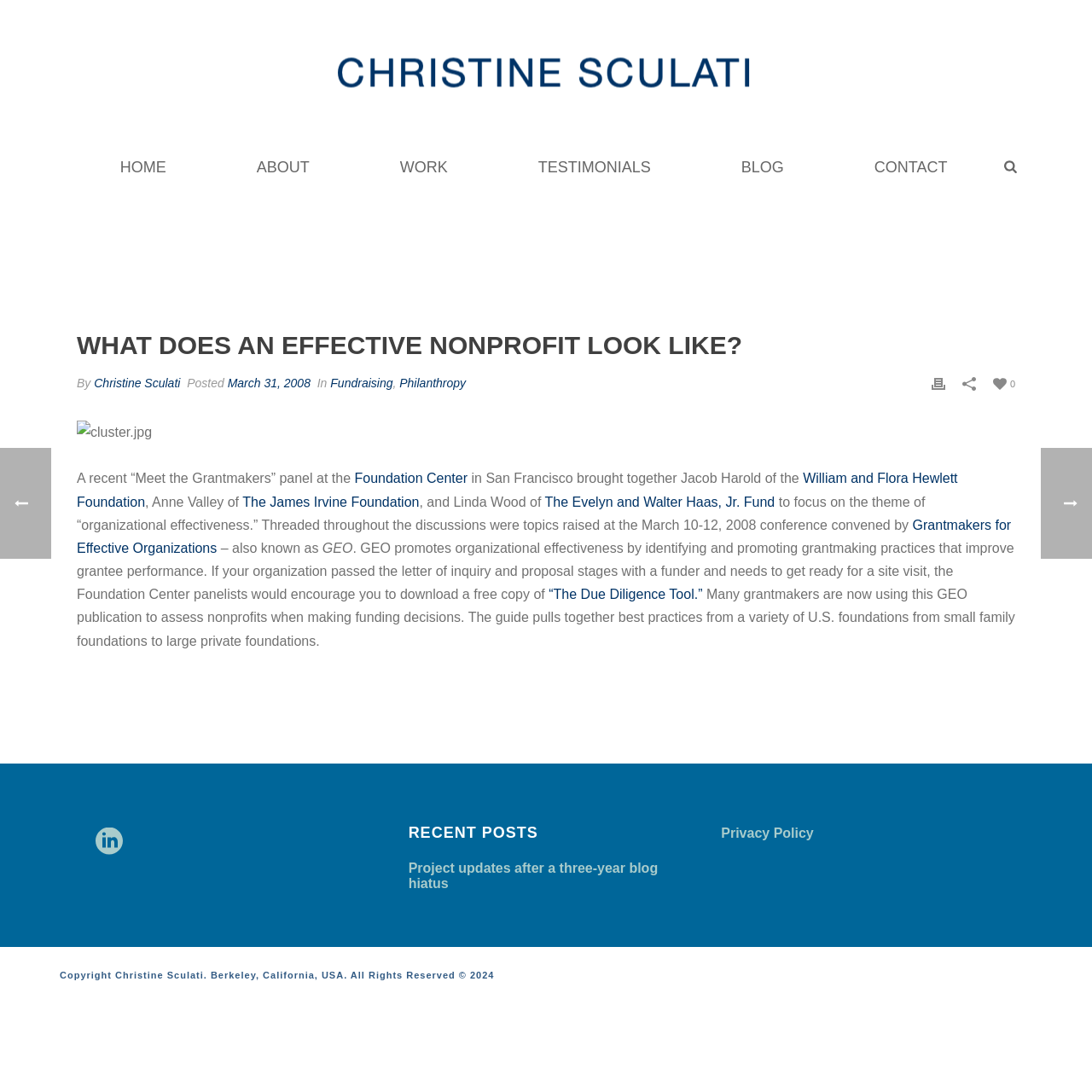Give a one-word or one-phrase response to the question: 
How many links are there in the navigation menu?

6